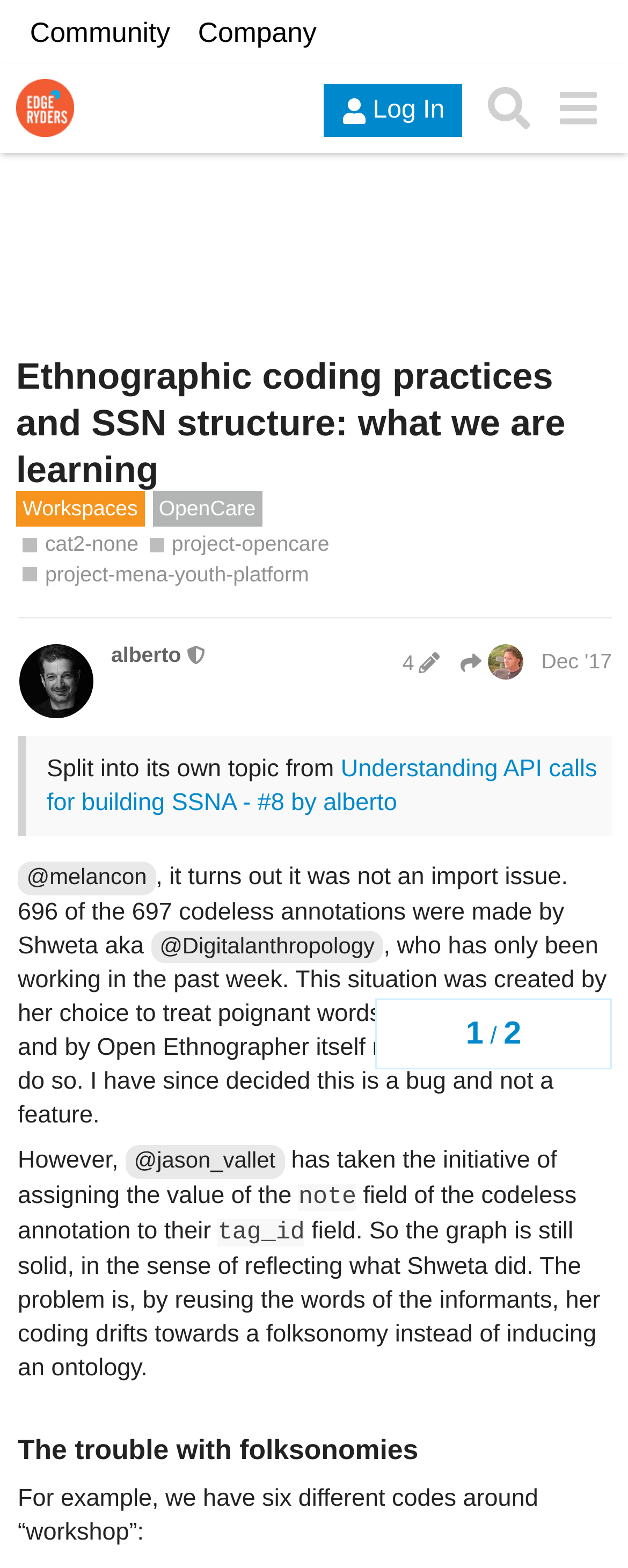Please find the bounding box coordinates of the element that you should click to achieve the following instruction: "View the topic progress". The coordinates should be presented as four float numbers between 0 and 1: [left, top, right, bottom].

[0.597, 0.637, 0.974, 0.682]